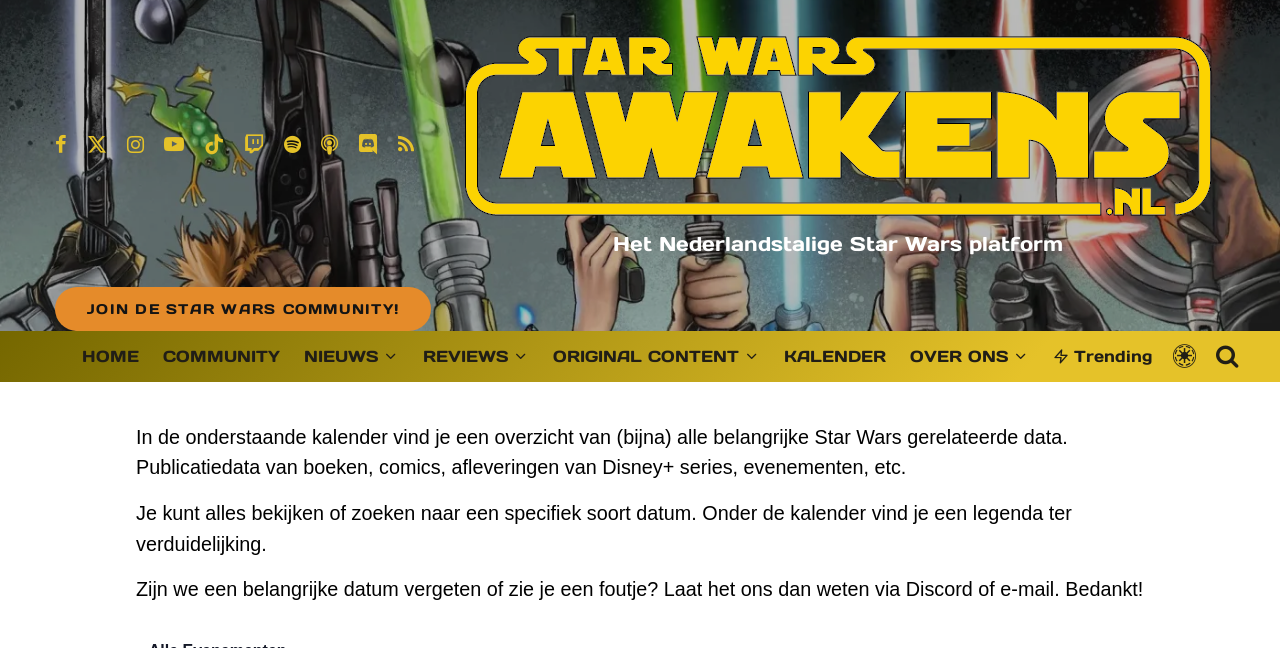What social media platforms are listed?
Please provide an in-depth and detailed response to the question.

The social media platforms are listed as links at the top of the webpage, including Facebook, Instagram, YouTube, TikTok, Twitch, Spotify, and Apple Podcast.